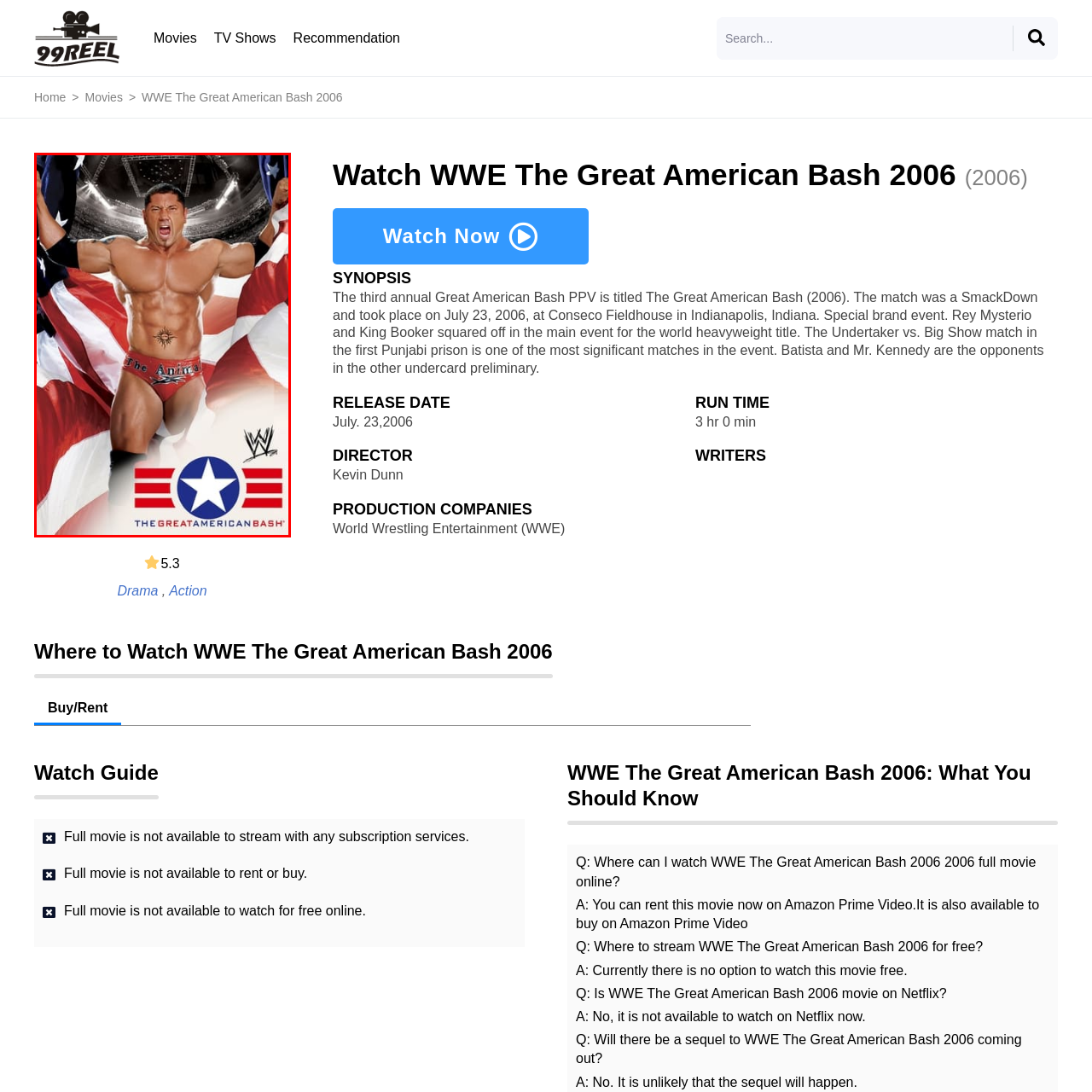Generate a comprehensive caption for the image section marked by the red box.

The image showcases a powerful promotional poster for "WWE The Great American Bash 2006." Central to the design is a muscular wrestler, known for his intensity and charisma, who is vividly depicted with an expression of determination. He is standing amidst flowing American flags, which add a patriotic flair to the composition. The vibrant red and white of the flags contrast sharply with his bold red wrestling attire, which features the moniker "The Animal."

In the lower part of the poster, there’s a striking logo composed of red stripes and a blue star, symbolizing the event’s American theme, accompanied by text that reads "THEGREATAMERICANBASH." This visual celebration captures the spirit of the event, emphasizing action and patriotism. The overall design is eye-catching and meant to engage wrestling fans, inviting them to experience the excitement of this particular WWE event, which took place on July 23, 2006, at Conseco Fieldhouse in Indianapolis, Indiana.